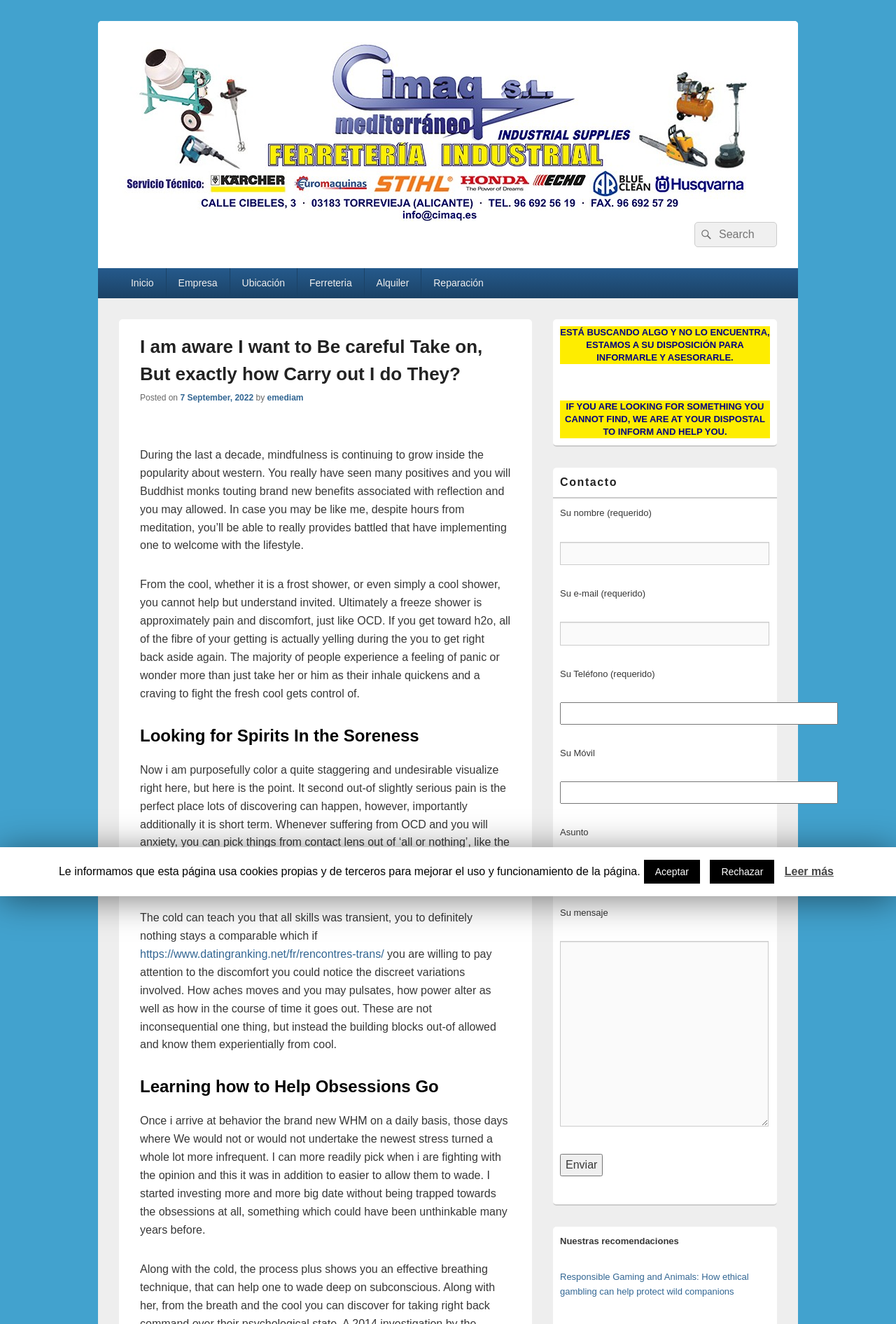Using the provided element description: "emediam", determine the bounding box coordinates of the corresponding UI element in the screenshot.

[0.298, 0.297, 0.339, 0.304]